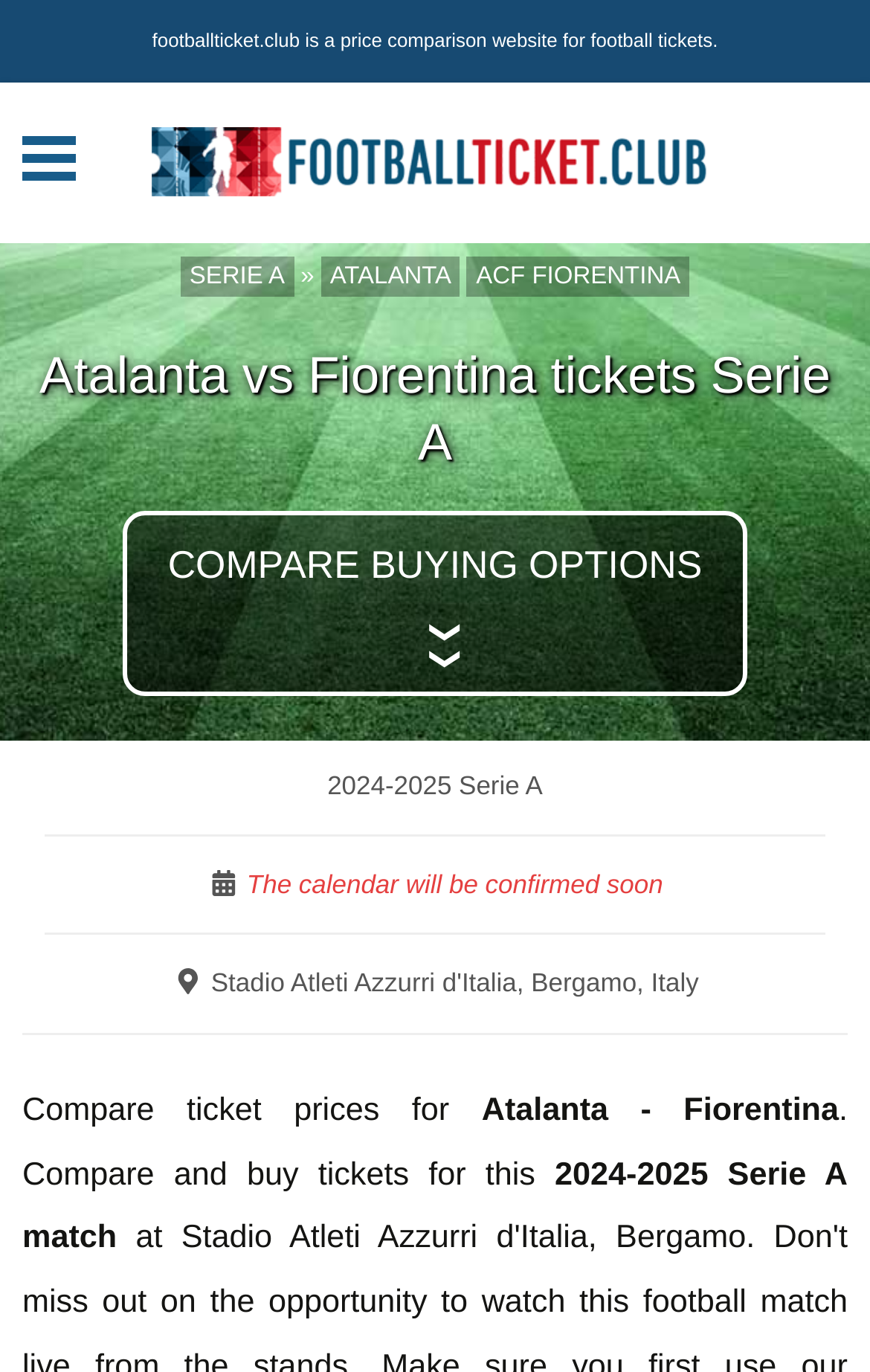Identify and extract the heading text of the webpage.

Atalanta vs Fiorentina tickets Serie A